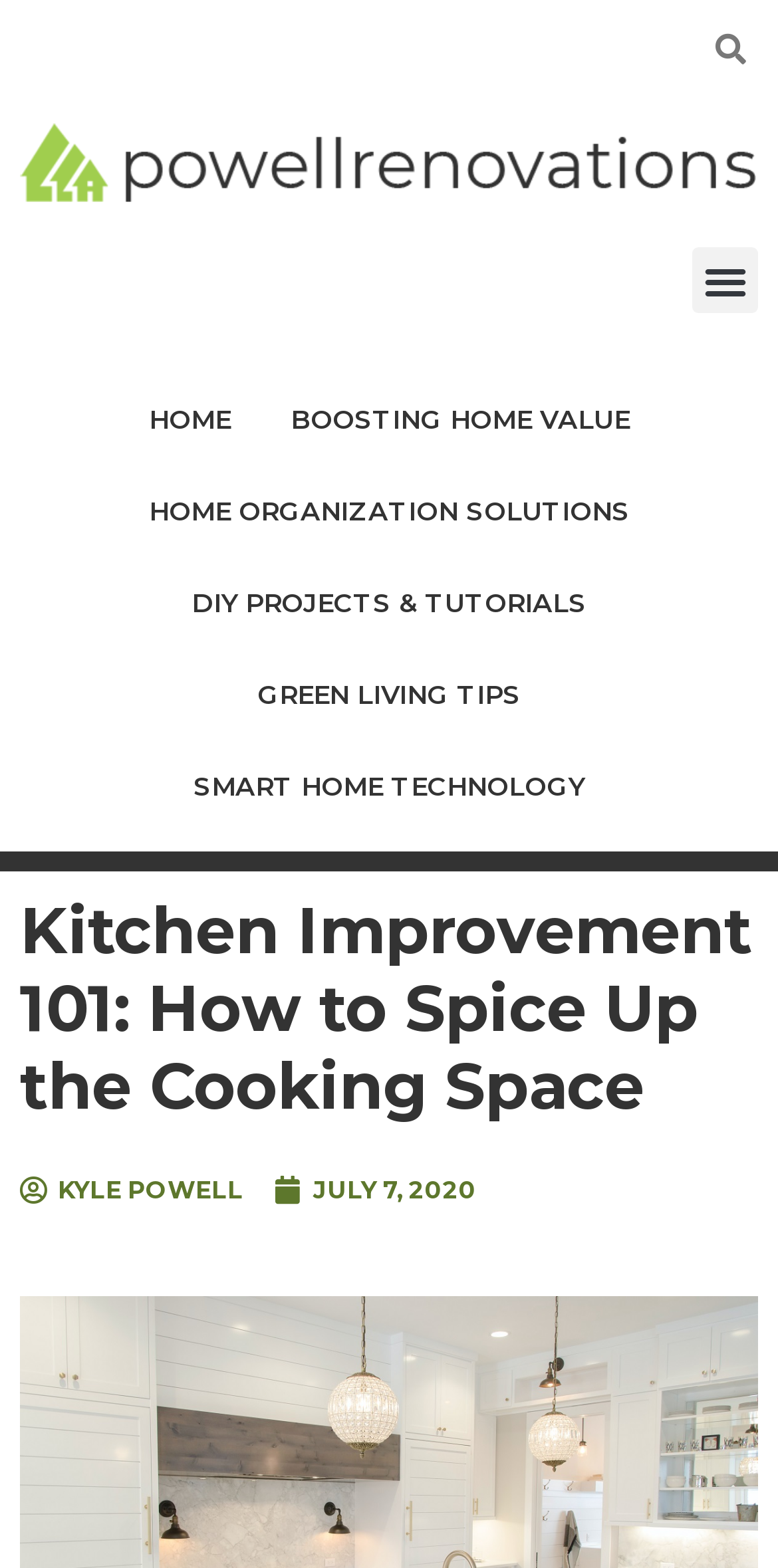Could you highlight the region that needs to be clicked to execute the instruction: "read the article about kitchen improvement"?

[0.026, 0.569, 0.974, 0.717]